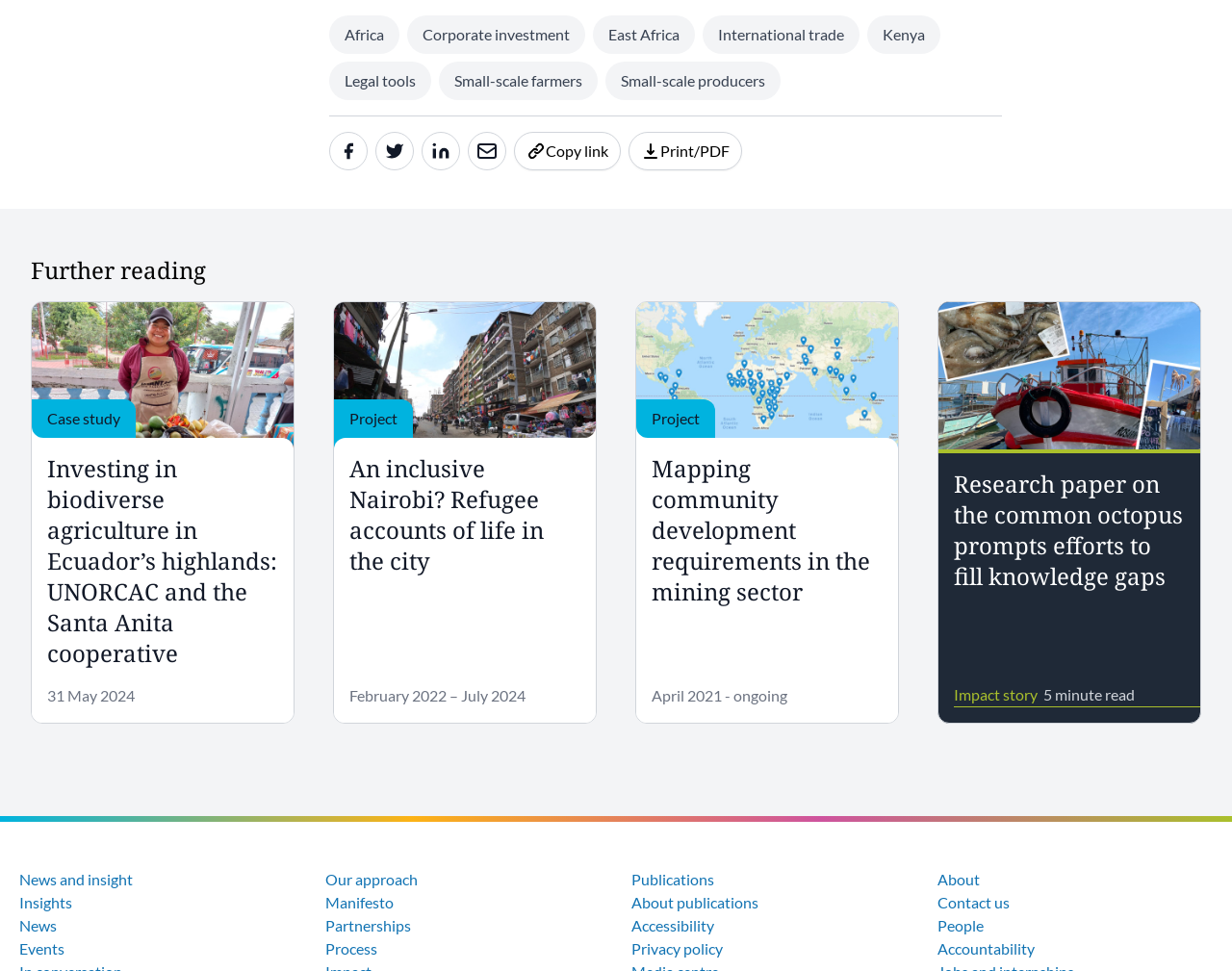Could you highlight the region that needs to be clicked to execute the instruction: "Read about investing in biodiverse agriculture in Ecuador’s highlands"?

[0.025, 0.31, 0.239, 0.745]